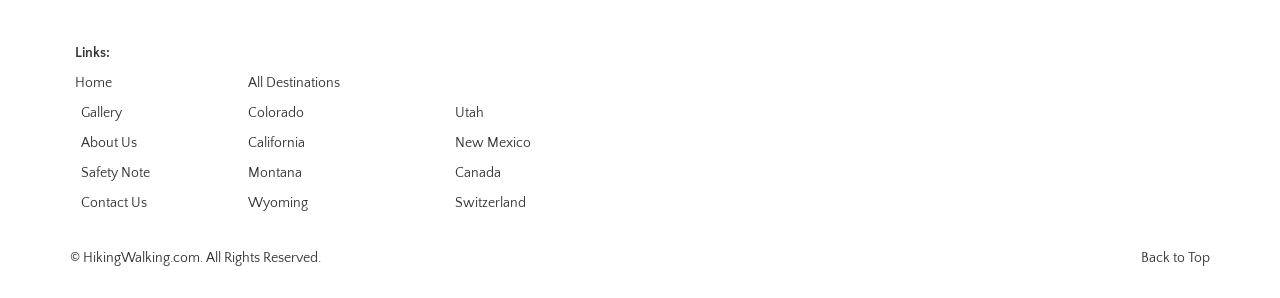What is the purpose of the link 'Back to Top'?
Answer the question with a detailed and thorough explanation.

I inferred the purpose of the link 'Back to Top' by its location at the bottom of the page and its text content. It is likely that clicking this link will take the user back to the top of the webpage.